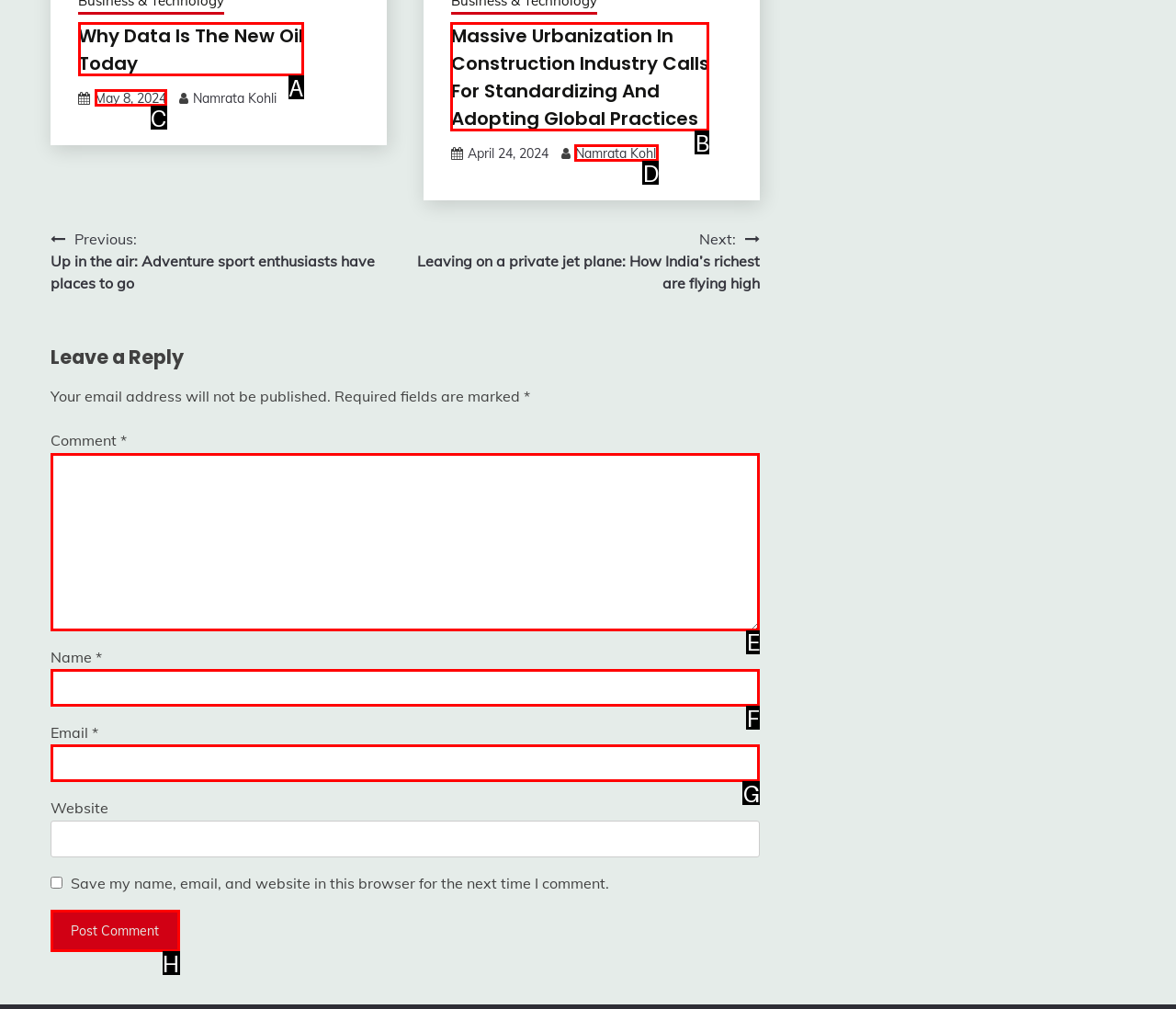To achieve the task: Enter a comment in the 'Comment *' field, indicate the letter of the correct choice from the provided options.

E